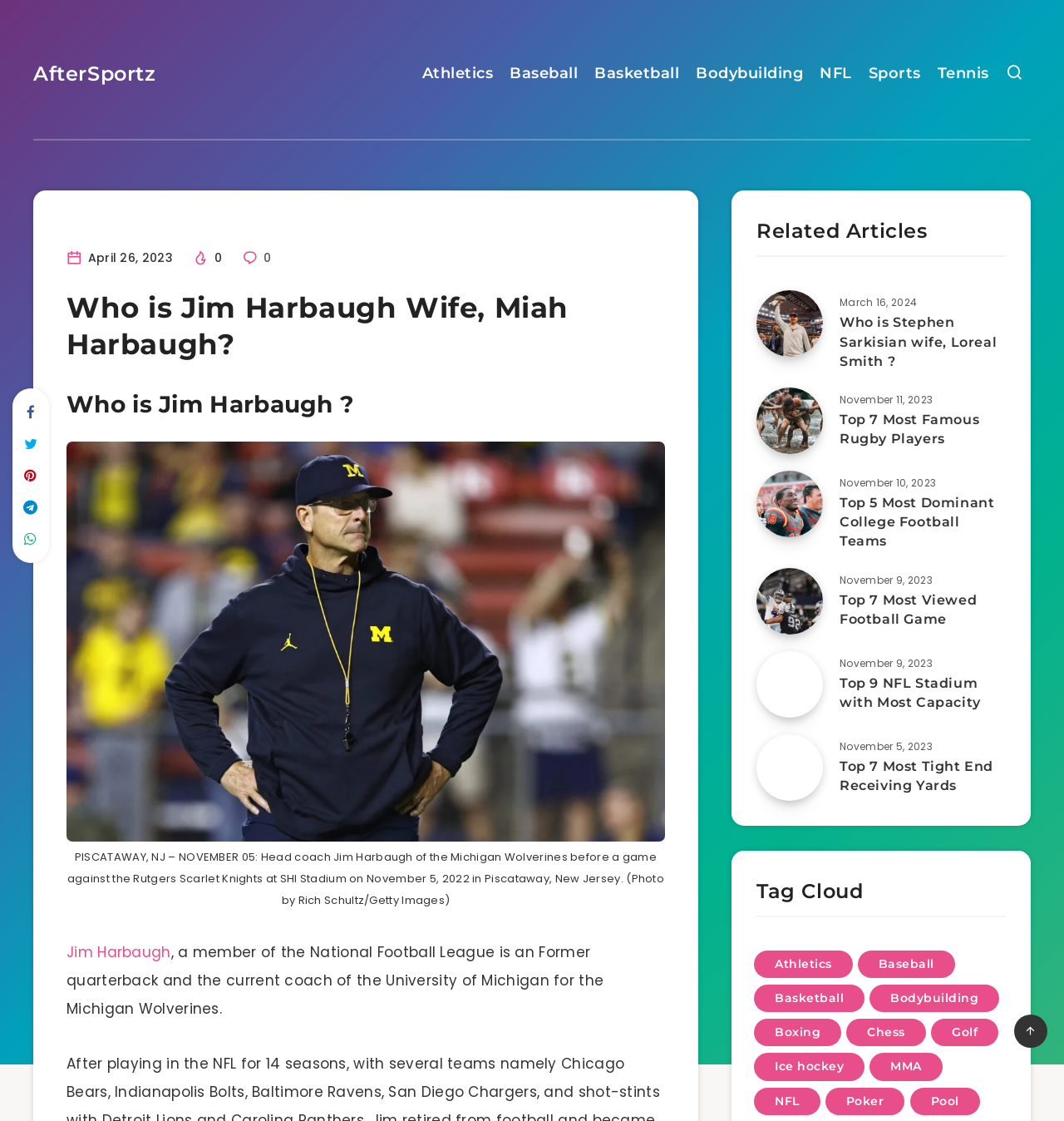What is the category of the tag 'Bodybuilding'?
Please provide a comprehensive answer based on the information in the image.

Based on the context of the webpage, which is primarily about sports, I infer that the tag 'Bodybuilding' is a category within the sports domain.